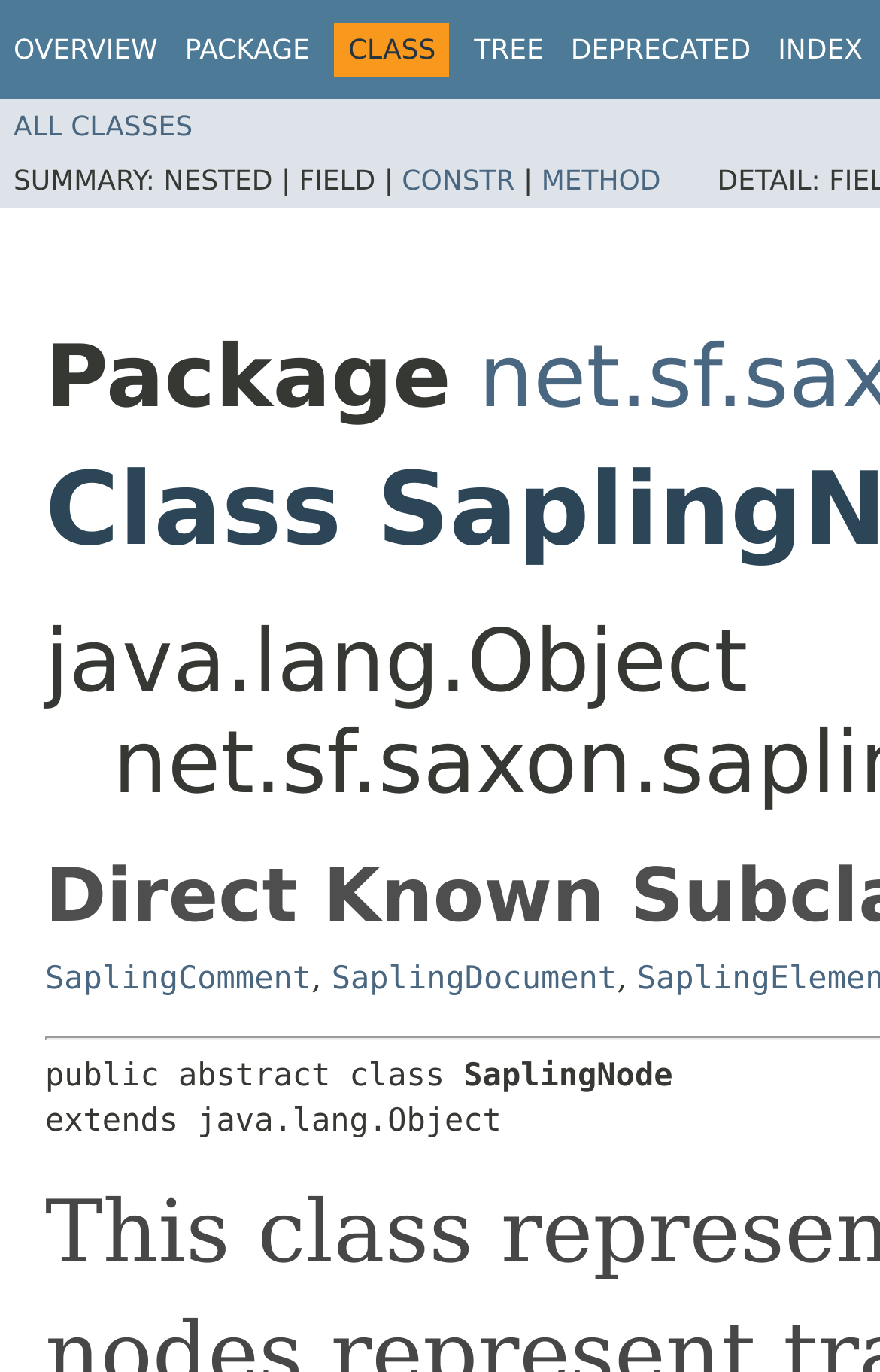What is the type of SaplingNode?
Please provide a comprehensive answer based on the visual information in the image.

The type of SaplingNode can be found in the text 'public abstract class SaplingNode' which is located in the middle of the webpage. The keyword 'abstract' indicates that it is an abstract class.